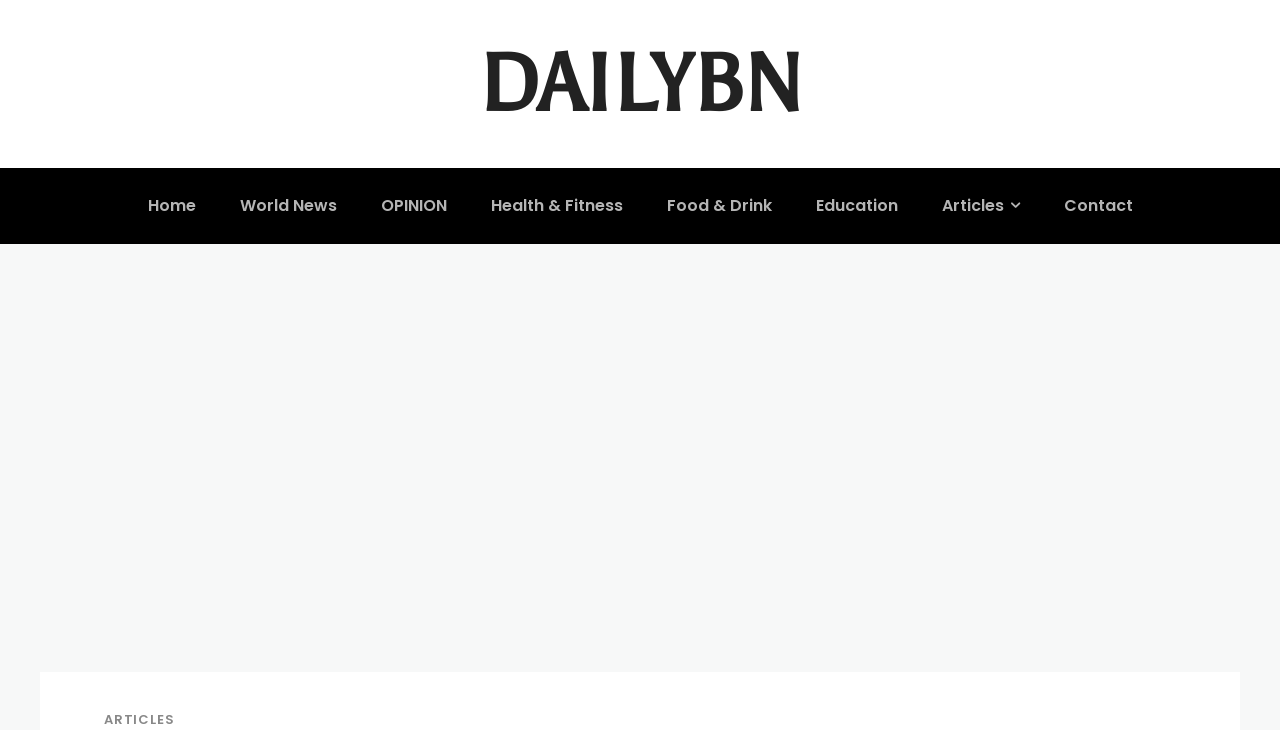What is the last category listed?
Answer briefly with a single word or phrase based on the image.

Contact